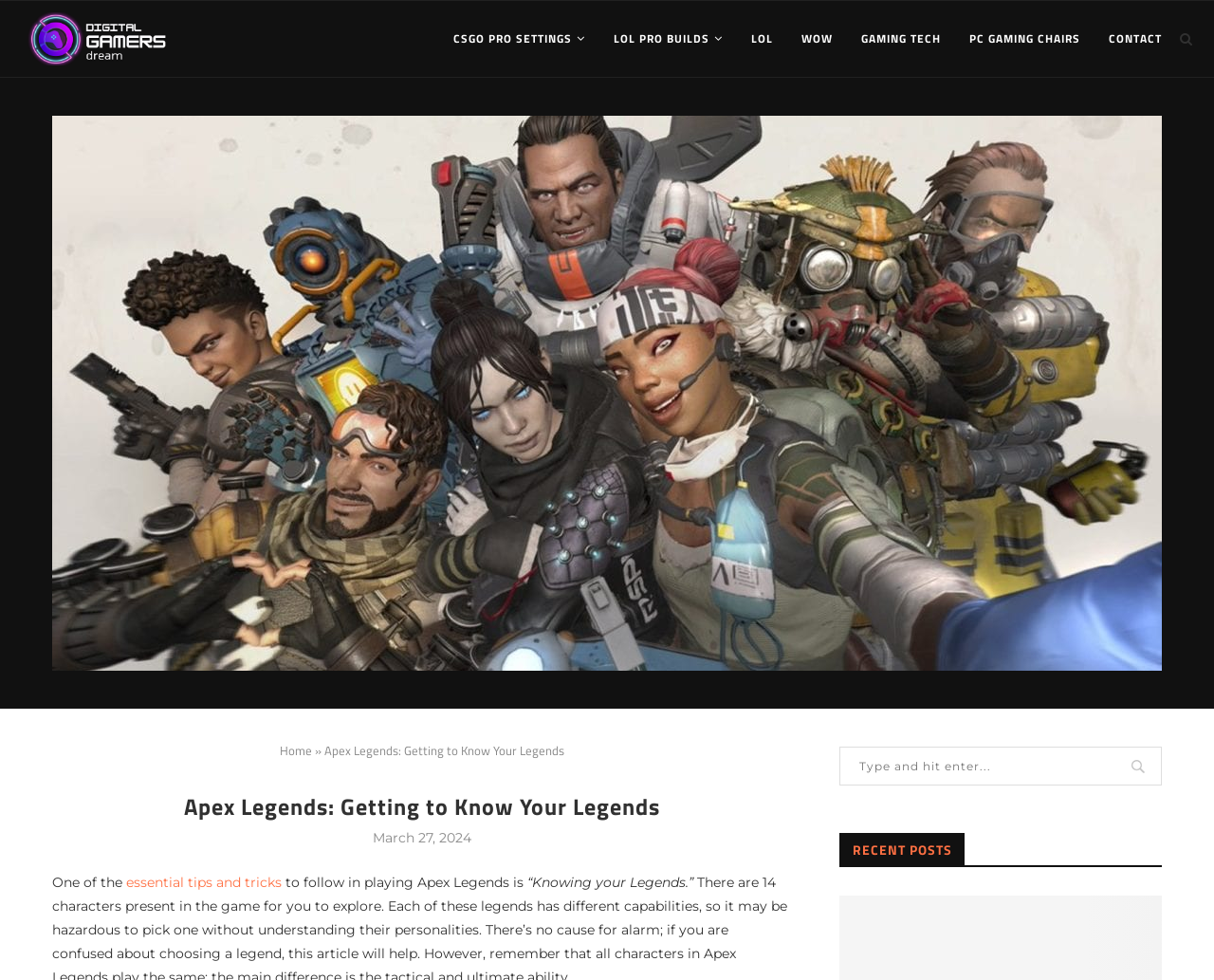Identify the bounding box coordinates of the HTML element based on this description: "Gaming Tech".

[0.709, 0.001, 0.775, 0.078]